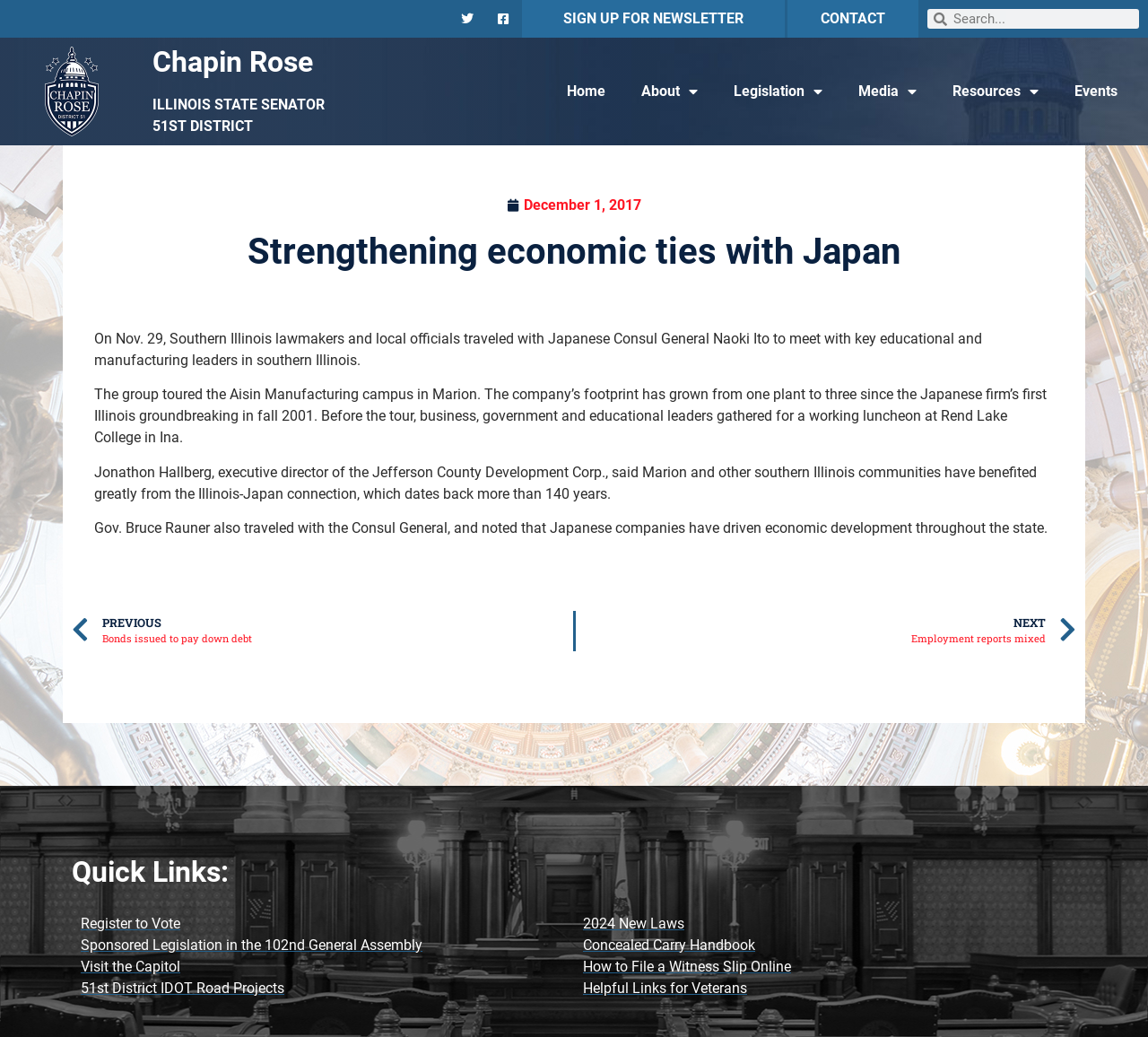Please identify the bounding box coordinates for the region that you need to click to follow this instruction: "Contact Chapin Rose".

[0.715, 0.01, 0.771, 0.026]